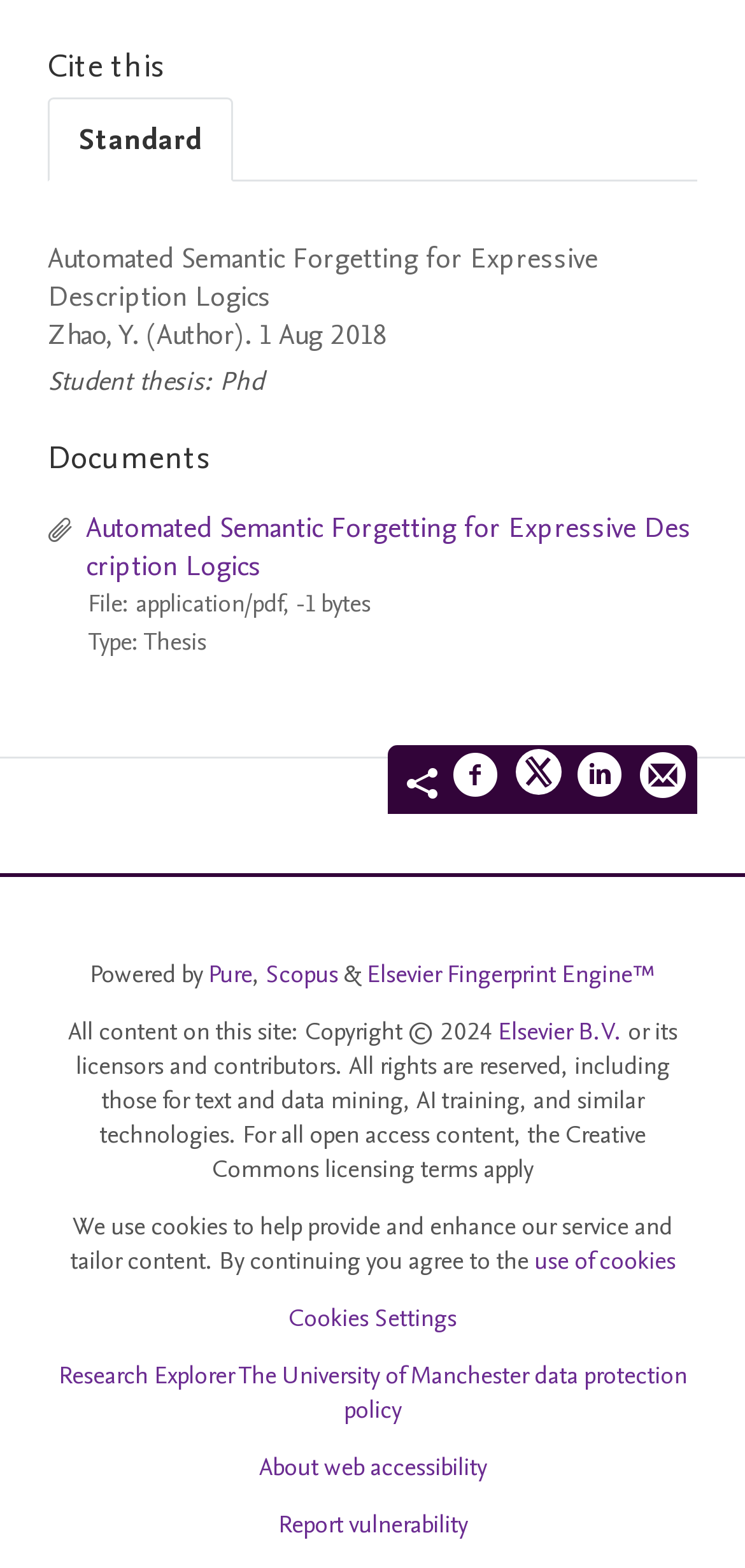Could you find the bounding box coordinates of the clickable area to complete this instruction: "View document details"?

[0.115, 0.324, 0.928, 0.372]